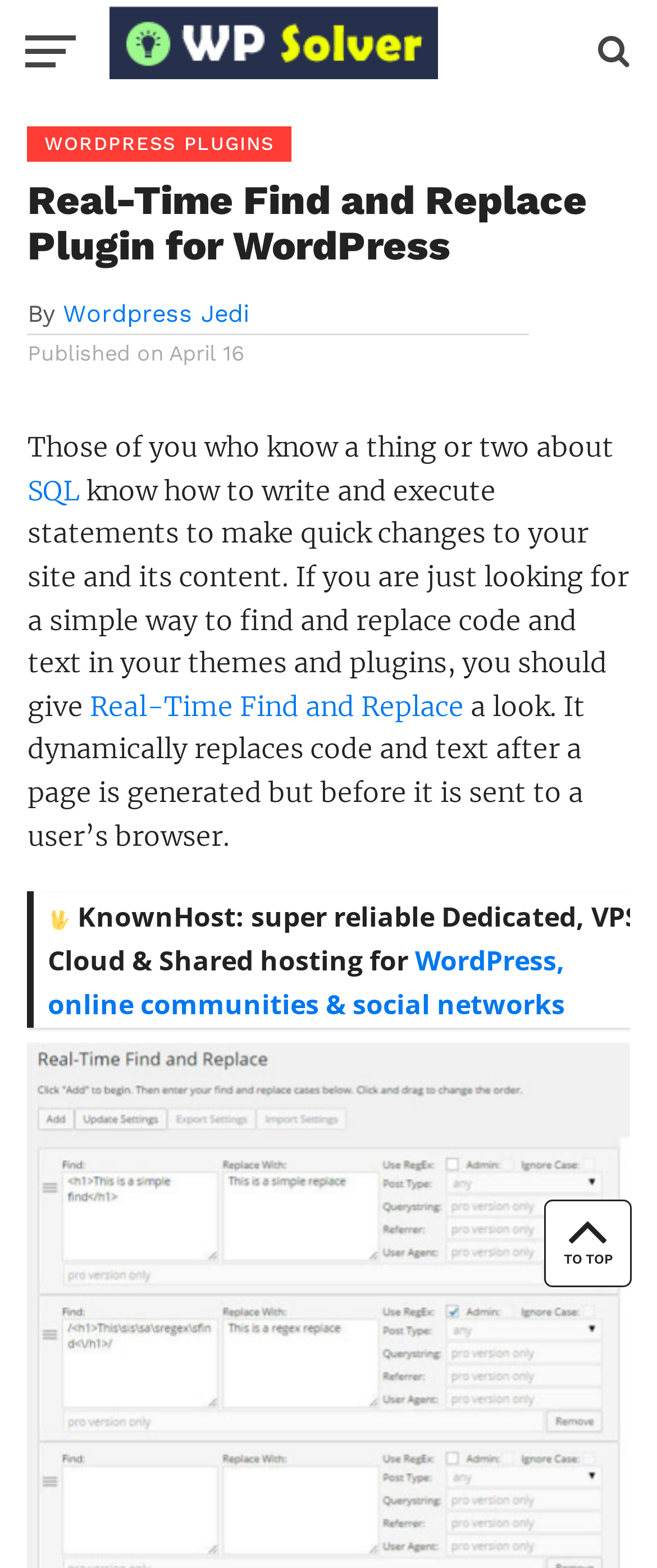Examine the image carefully and respond to the question with a detailed answer: 
What is the author of the plugin?

I found the answer by looking at the link 'Wordpress Jedi' which is located near the 'Published on' text, indicating that it is the author of the plugin.